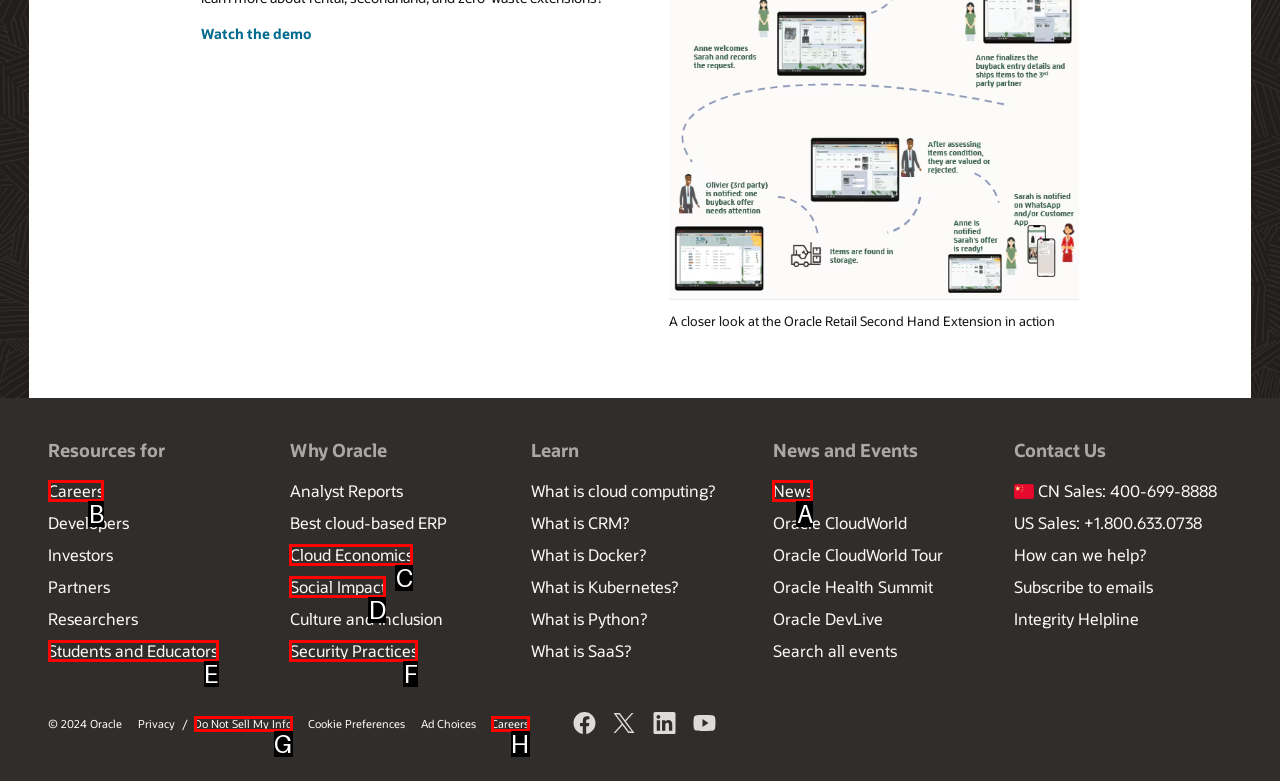Which option should you click on to fulfill this task: Search for something? Answer with the letter of the correct choice.

None